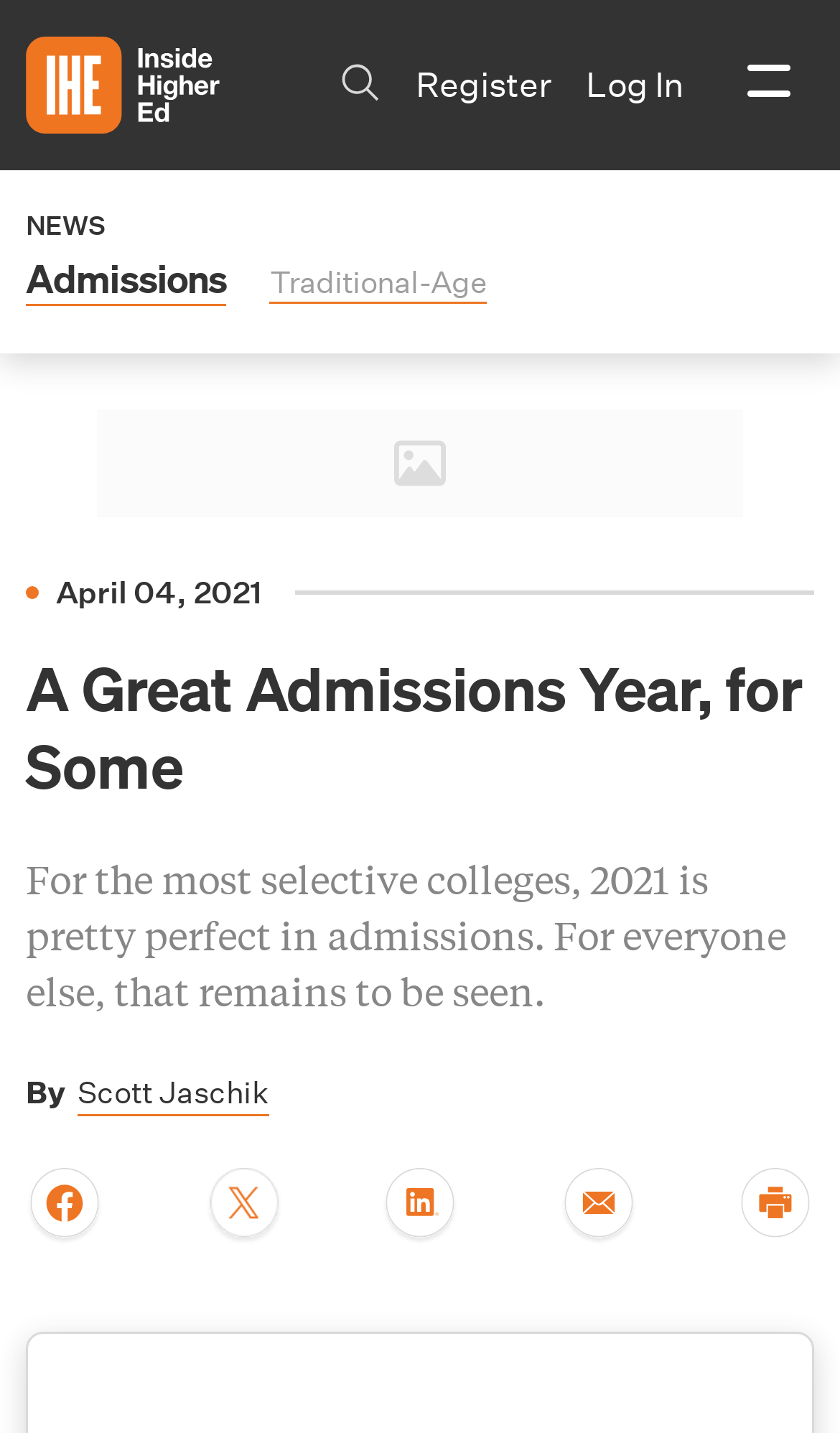Please determine the primary heading and provide its text.

A Great Admissions Year, for Some